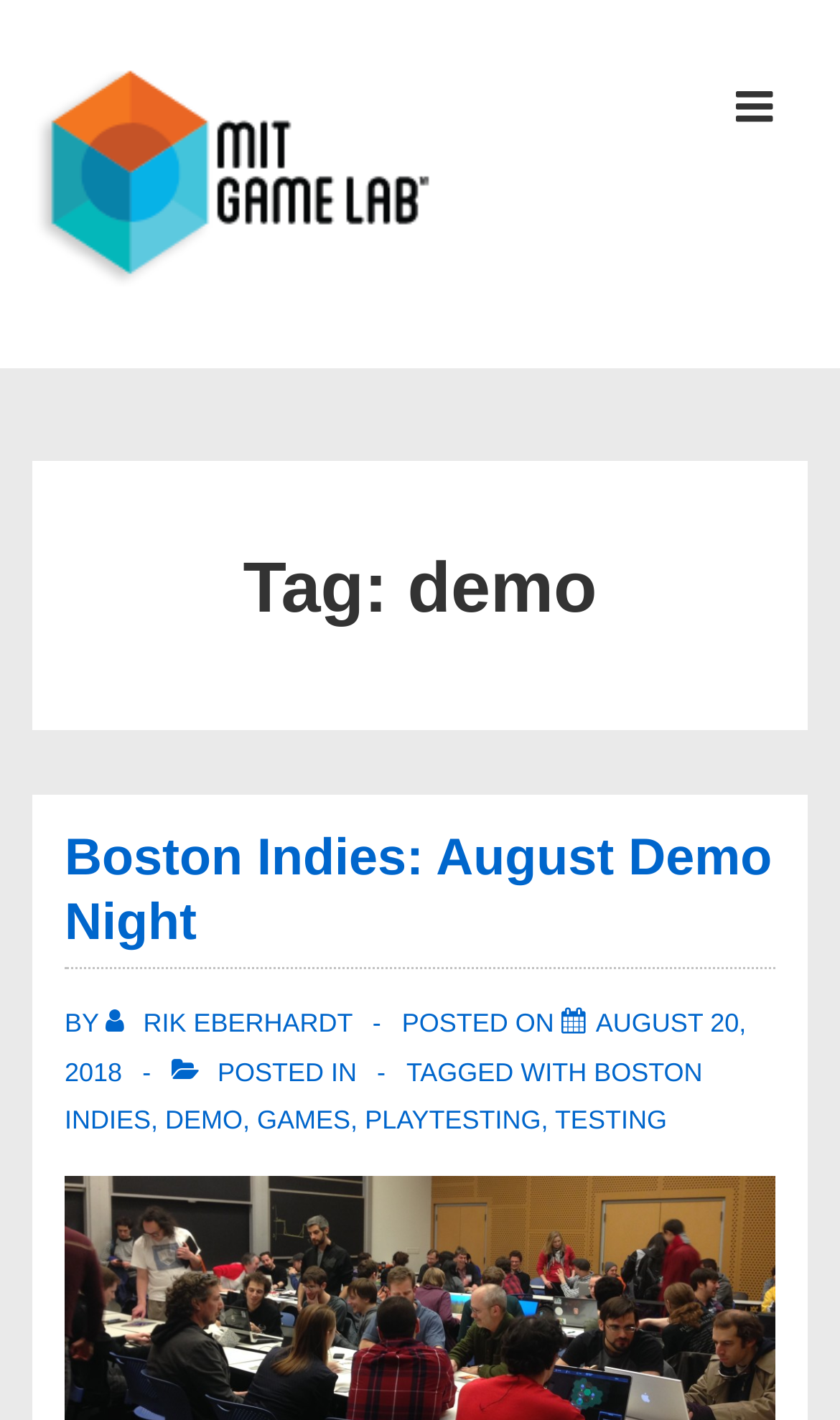Provide a single word or phrase answer to the question: 
What is the name of the organization?

MIT Game Lab